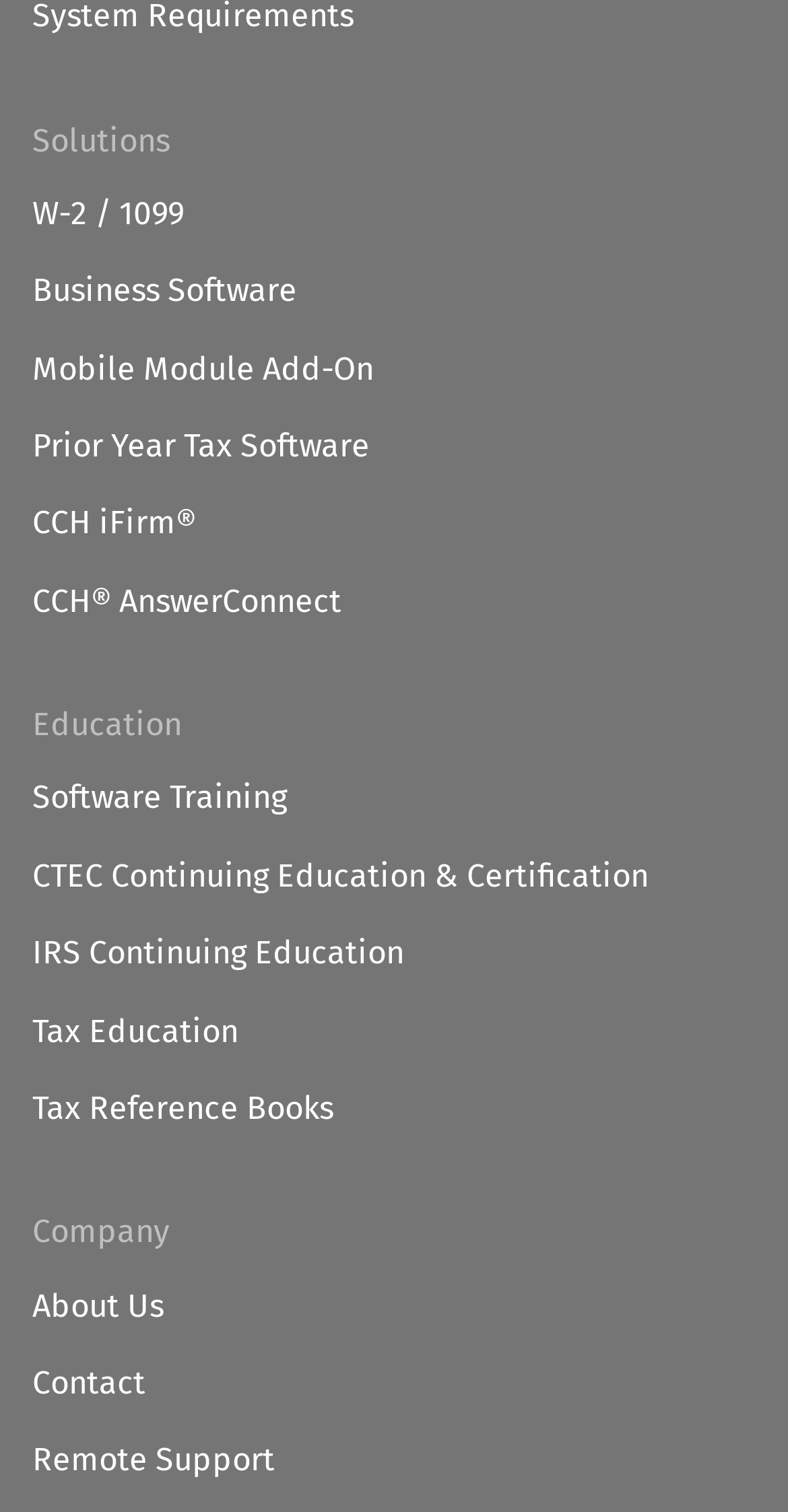Please identify the bounding box coordinates of the clickable element to fulfill the following instruction: "Learn about business software". The coordinates should be four float numbers between 0 and 1, i.e., [left, top, right, bottom].

[0.041, 0.178, 0.959, 0.208]